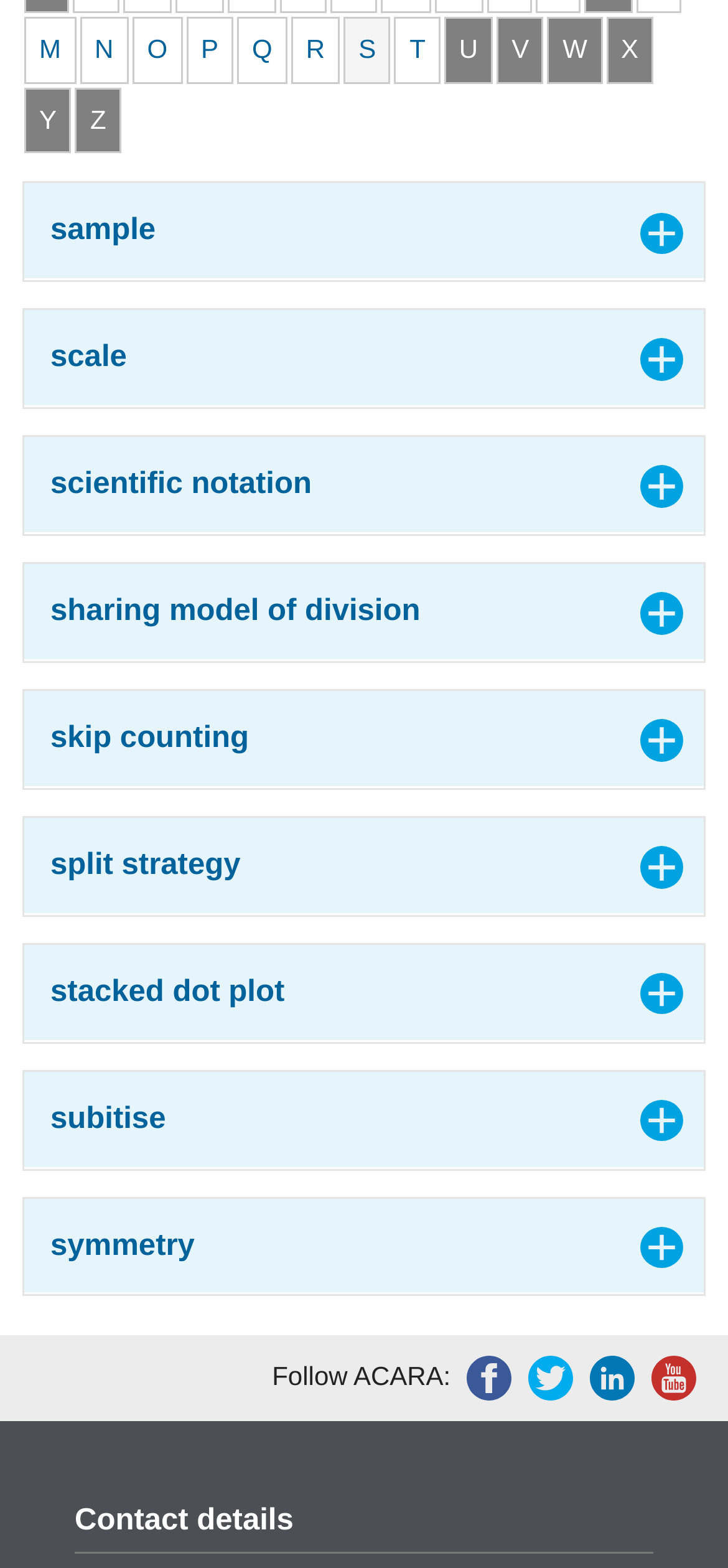Provide the bounding box coordinates, formatted as (top-left x, top-left y, bottom-right x, bottom-right y), with all values being floating point numbers between 0 and 1. Identify the bounding box of the UI element that matches the description: parent_node: Follow ACARA:

[0.882, 0.868, 0.956, 0.887]